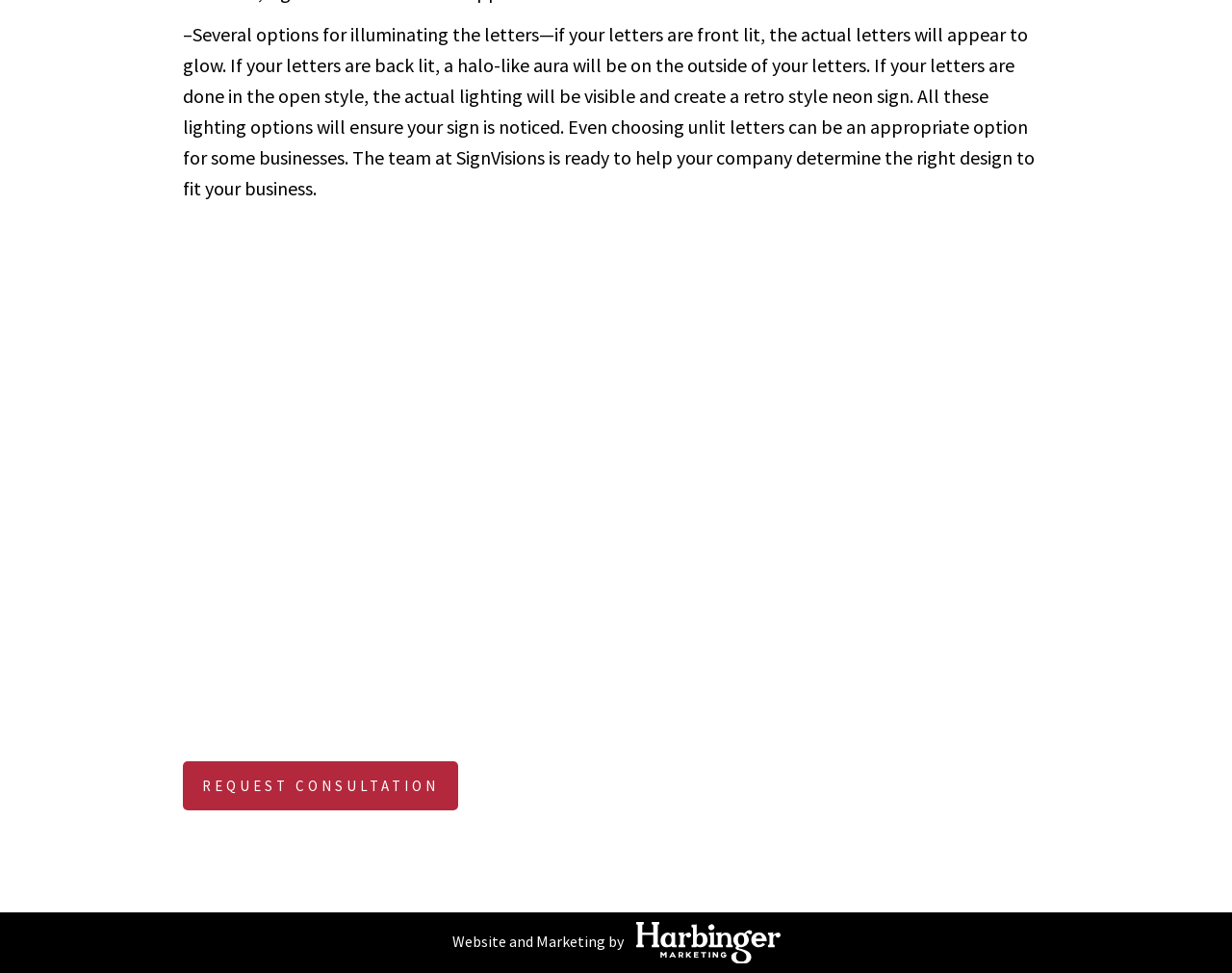Who designed the website and marketing for SignVisions?
Using the image, give a concise answer in the form of a single word or short phrase.

Harbinger Marketing